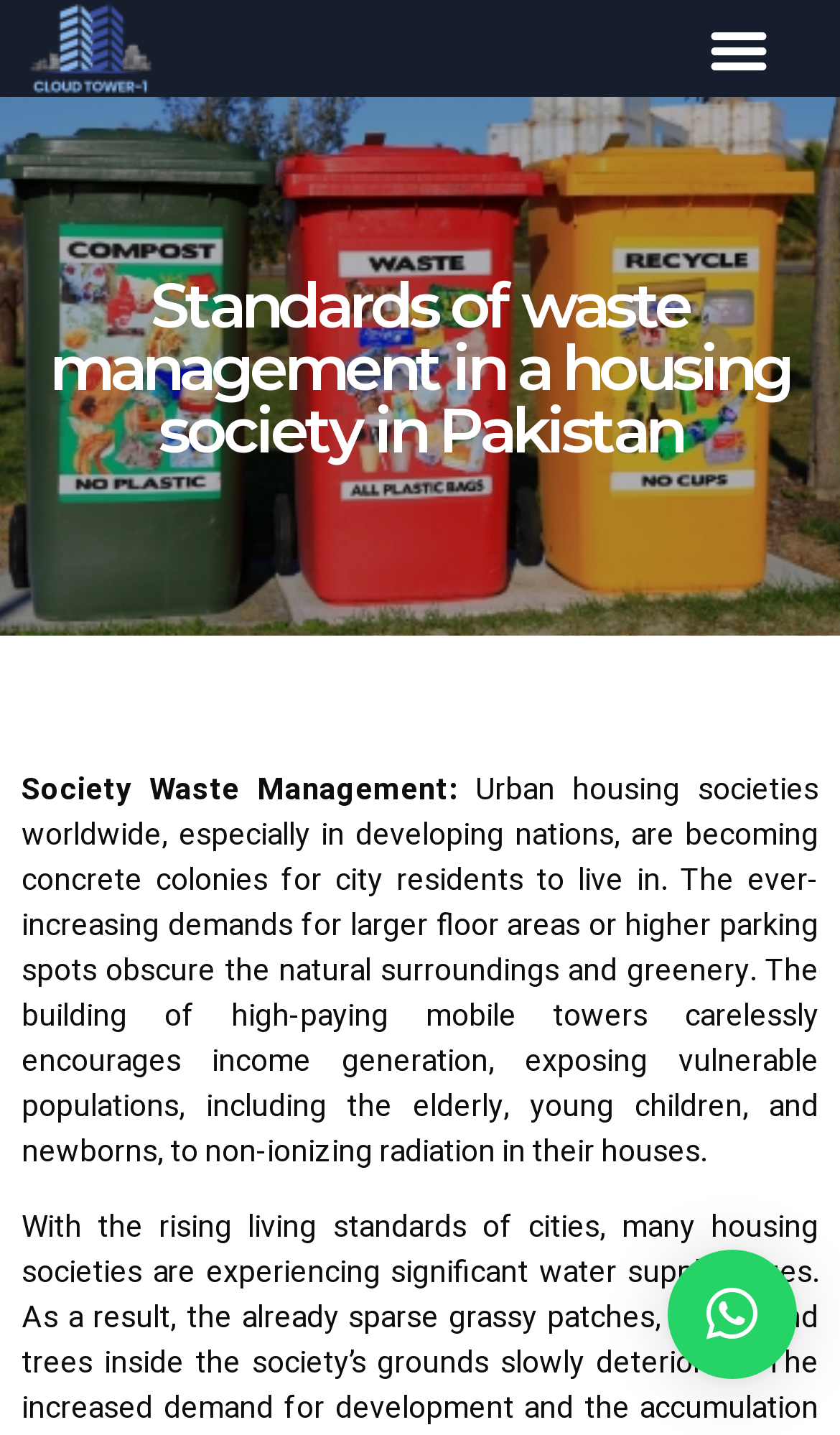Locate the UI element described by × and provide its bounding box coordinates. Use the format (top-left x, top-left y, bottom-right x, bottom-right y) with all values as floating point numbers between 0 and 1.

[0.795, 0.871, 0.949, 0.961]